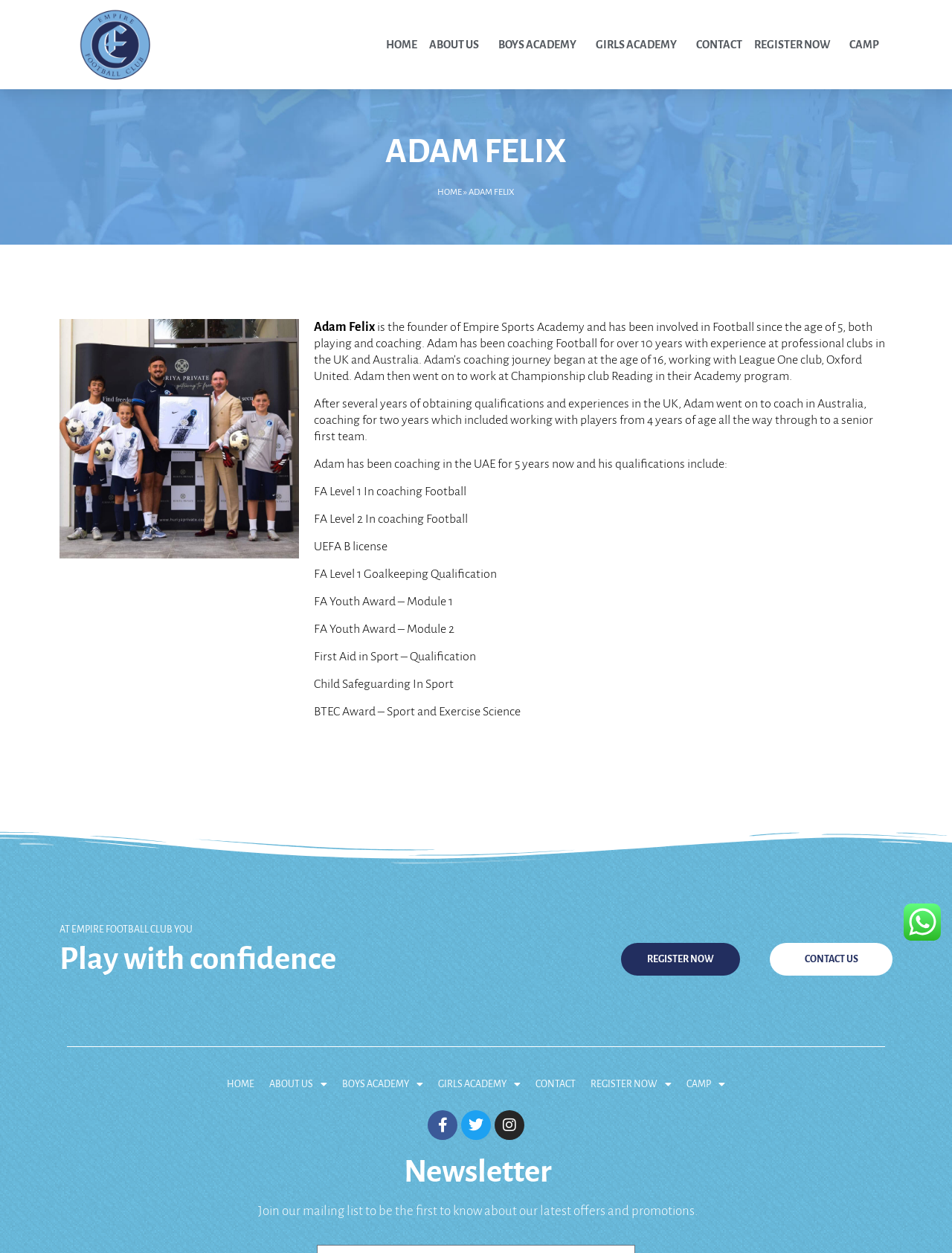What is the theme of the image located at the top-left corner of the webpage?
Using the image as a reference, give an elaborate response to the question.

The answer can be found by examining the image located at the top-left corner of the webpage, which appears to be the logo of Empire Football Club.